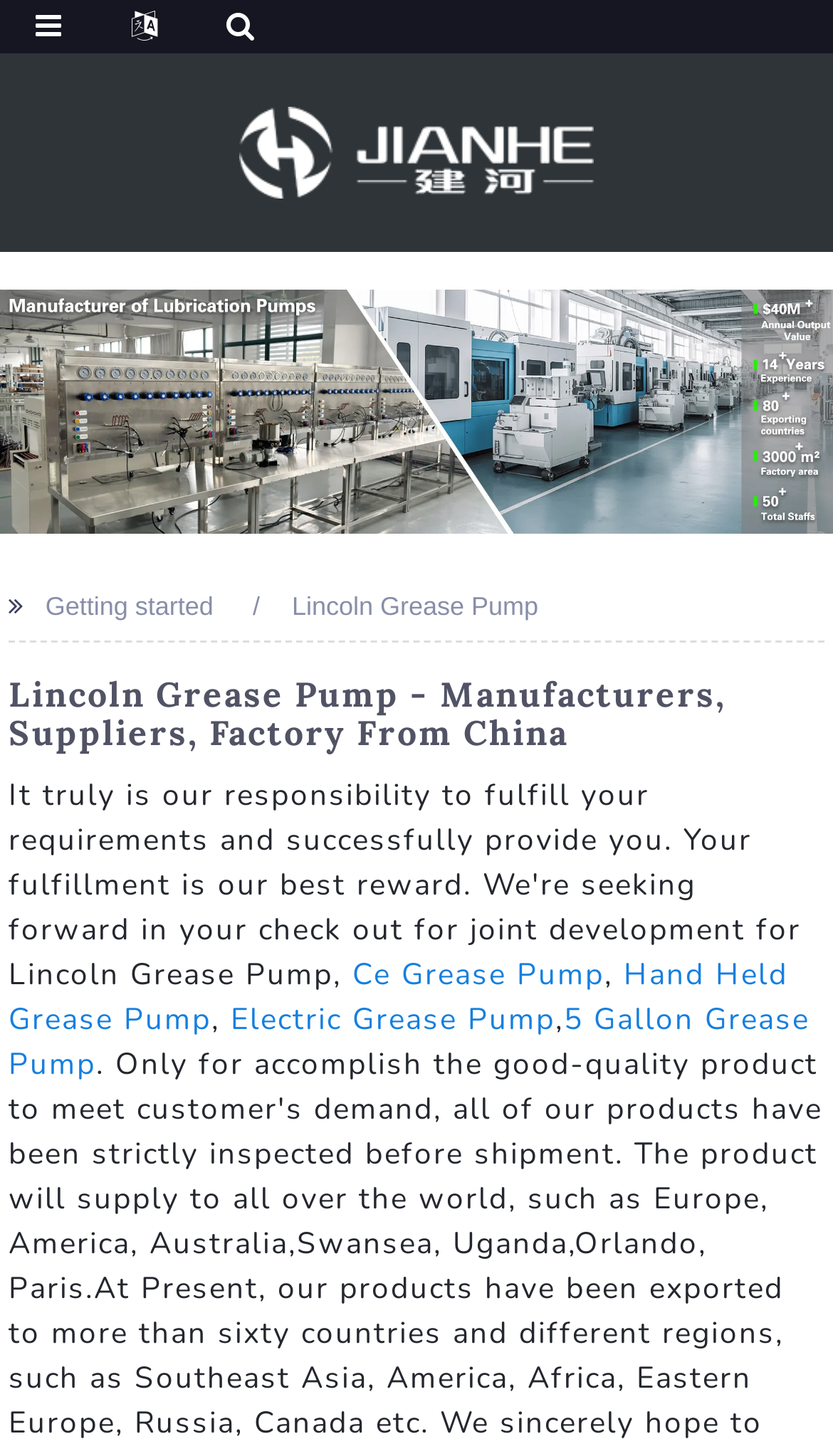Offer a detailed account of what is visible on the webpage.

The webpage appears to be a company website, specifically a factory and manufacturer of Lincoln Grease Pumps from China. At the top-left corner, there is a logo image with a link to the homepage. Below the logo, there is a large banner image that spans the entire width of the page.

On the top-right side, there is a figure element, which may contain an image or icon. Below this figure, there are two lines of text: "Getting started" and "Lincoln Grease Pump", which seem to be navigation or section headings.

The main heading of the page, "Lincoln Grease Pump - Manufacturers, Suppliers, Factory From China", is centered and prominent, indicating the company's main product and services.

Below the main heading, there are four links to different types of grease pumps: "Ce Grease Pump", "Hand Held Grease Pump", "Electric Grease Pump", and "5 Gallon Grease Pump". These links are arranged horizontally, with the first link on the left and the last link on the right. A comma separates the third and fourth links.

Overall, the webpage appears to be a product showcase or company profile, with a focus on Lincoln Grease Pumps and related products.